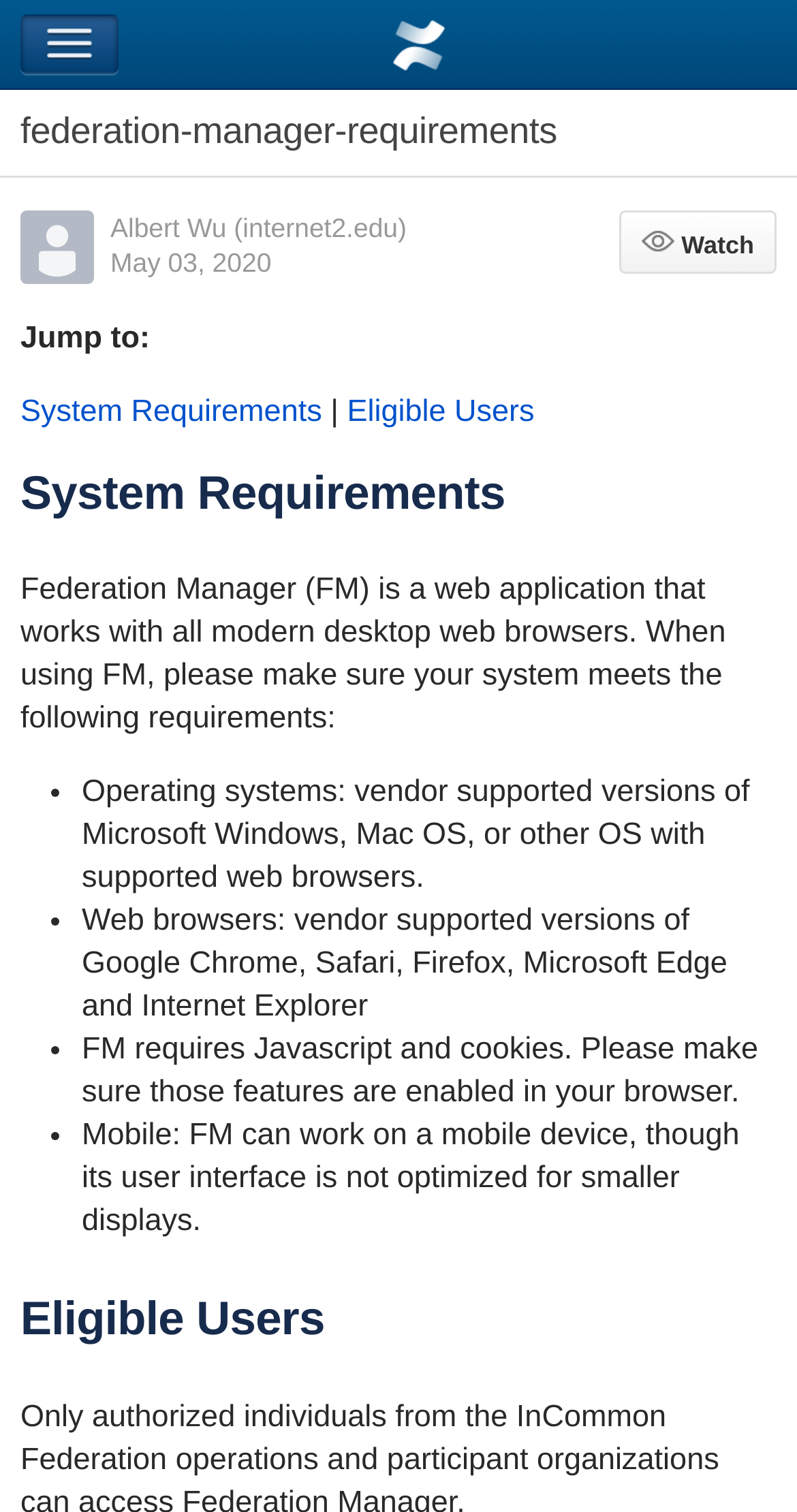Determine the bounding box coordinates of the UI element described by: "Navigation".

[0.026, 0.009, 0.149, 0.049]